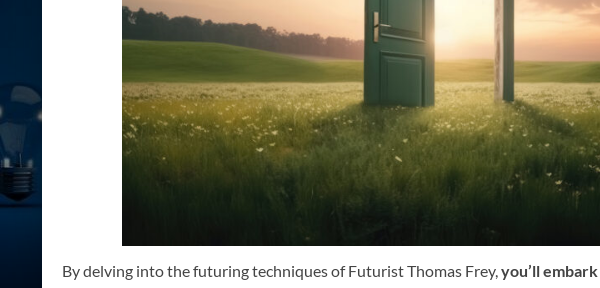Illustrate the image with a detailed and descriptive caption.

The image depicts a serene landscape featuring an open green door situated in a field of lush grass, illuminated by soft sunlight filtering through. This door symbolizes new opportunities and pathways, inviting viewers to step into the future. Accompanying the image is a text that emphasizes the journey one can undertake by exploring the foresight methodologies of Futurist Thomas Frey, suggesting that such exploration will lead to enlightening experiences and personal growth. The scene encapsulates a sense of curiosity and hope, perfect for those seeking to unlock their potential and ignite success through innovative thinking.